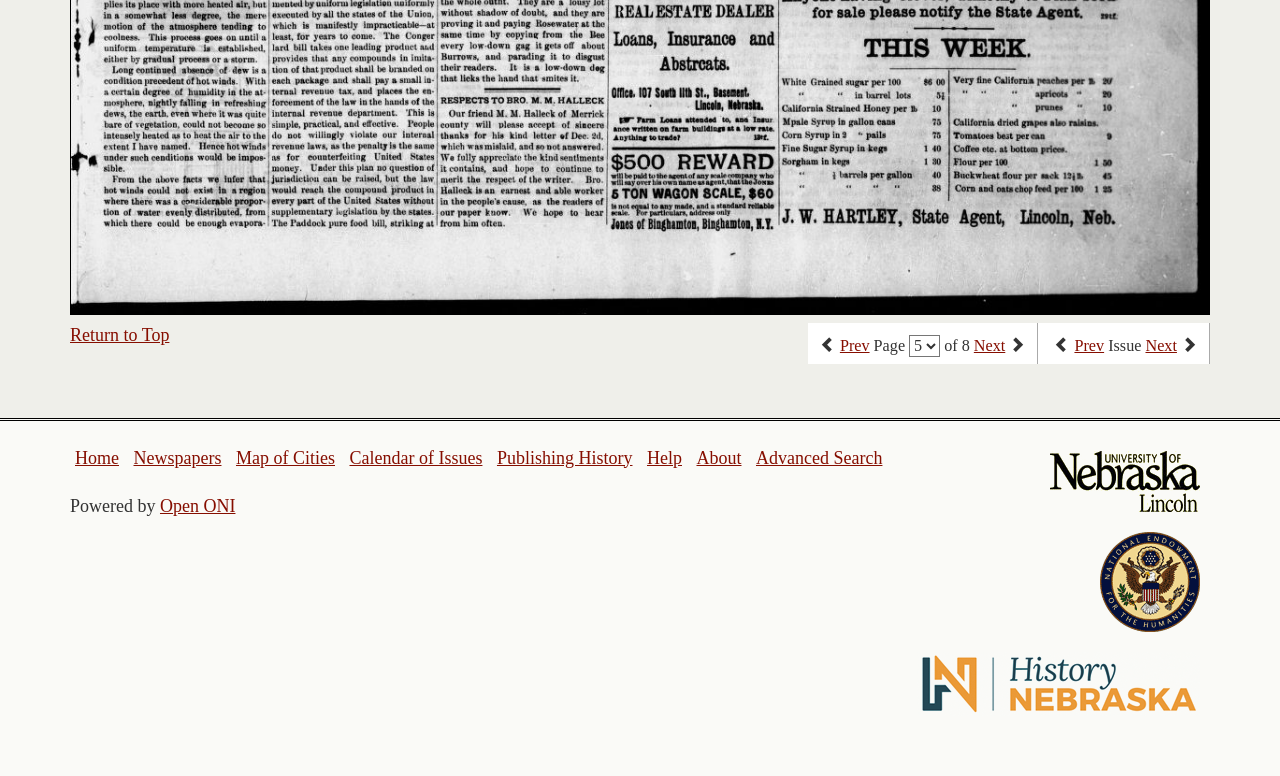Please find the bounding box coordinates of the element that you should click to achieve the following instruction: "Download the app". The coordinates should be presented as four float numbers between 0 and 1: [left, top, right, bottom].

None